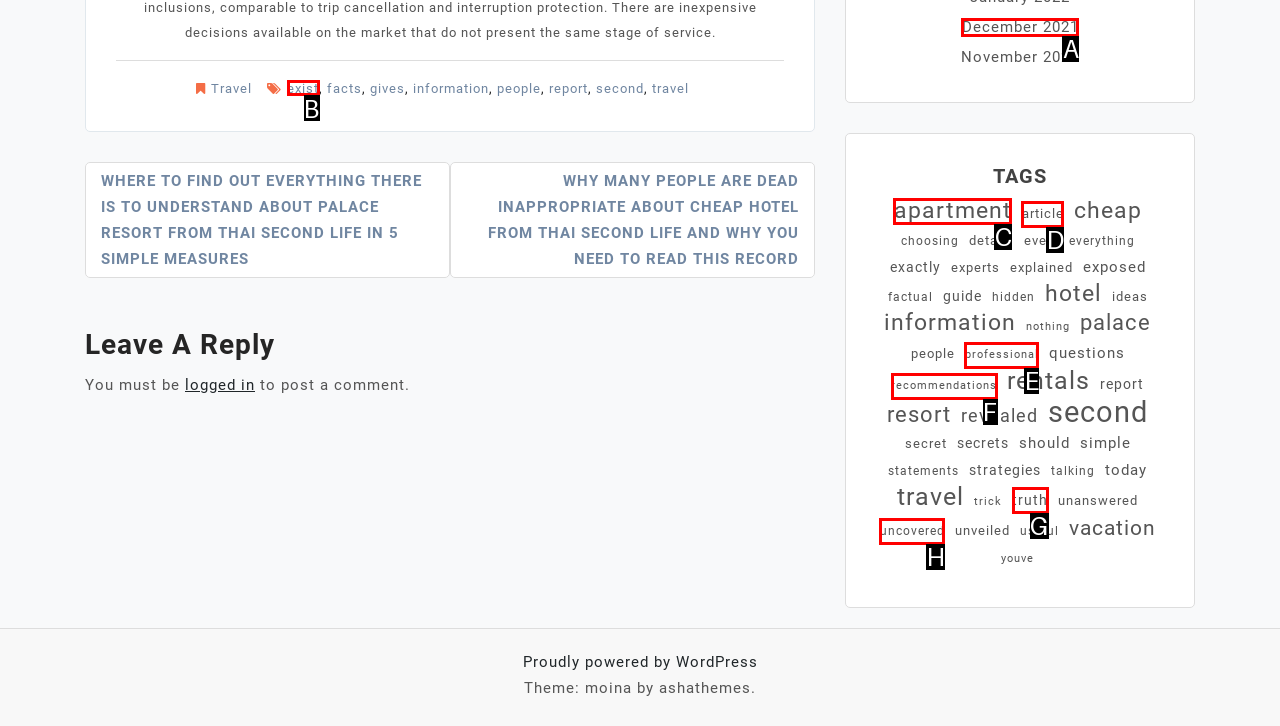From the available choices, determine which HTML element fits this description: December 2021 Respond with the correct letter.

A